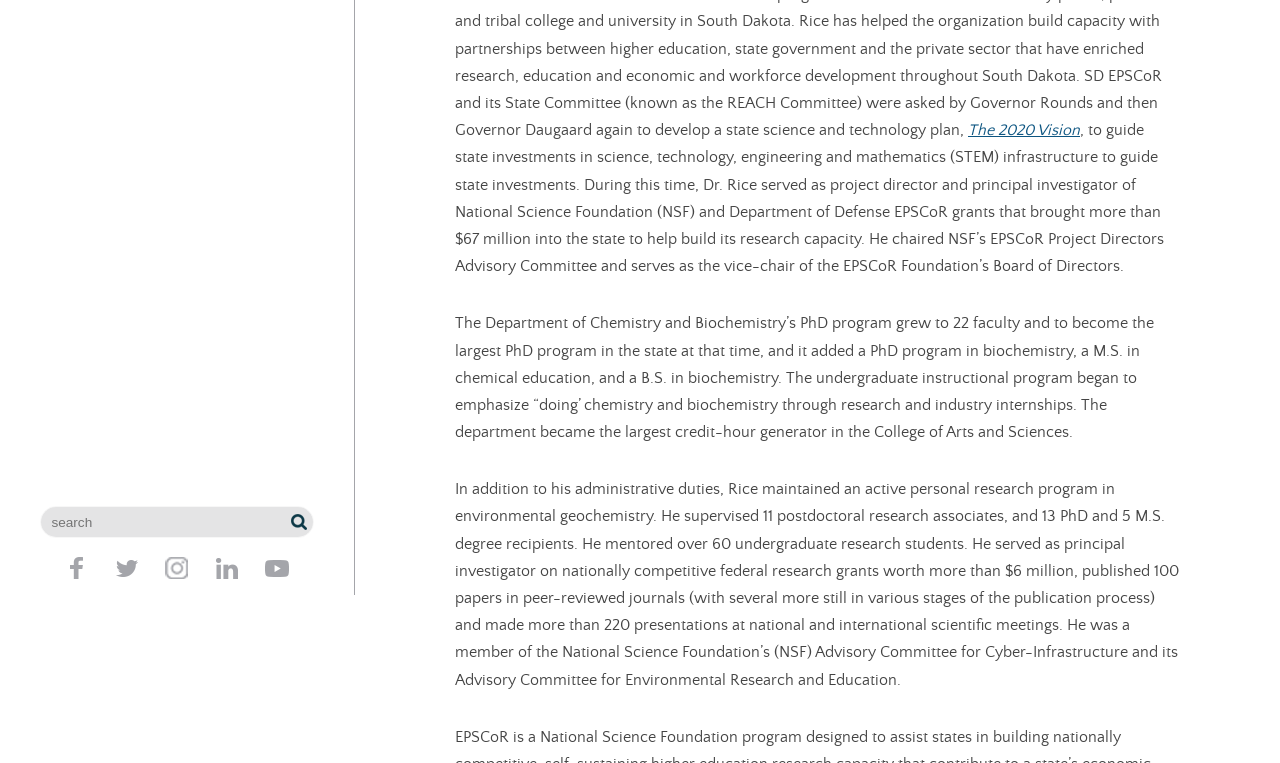Identify the bounding box coordinates for the UI element that matches this description: "Instagram".

[0.127, 0.731, 0.15, 0.755]